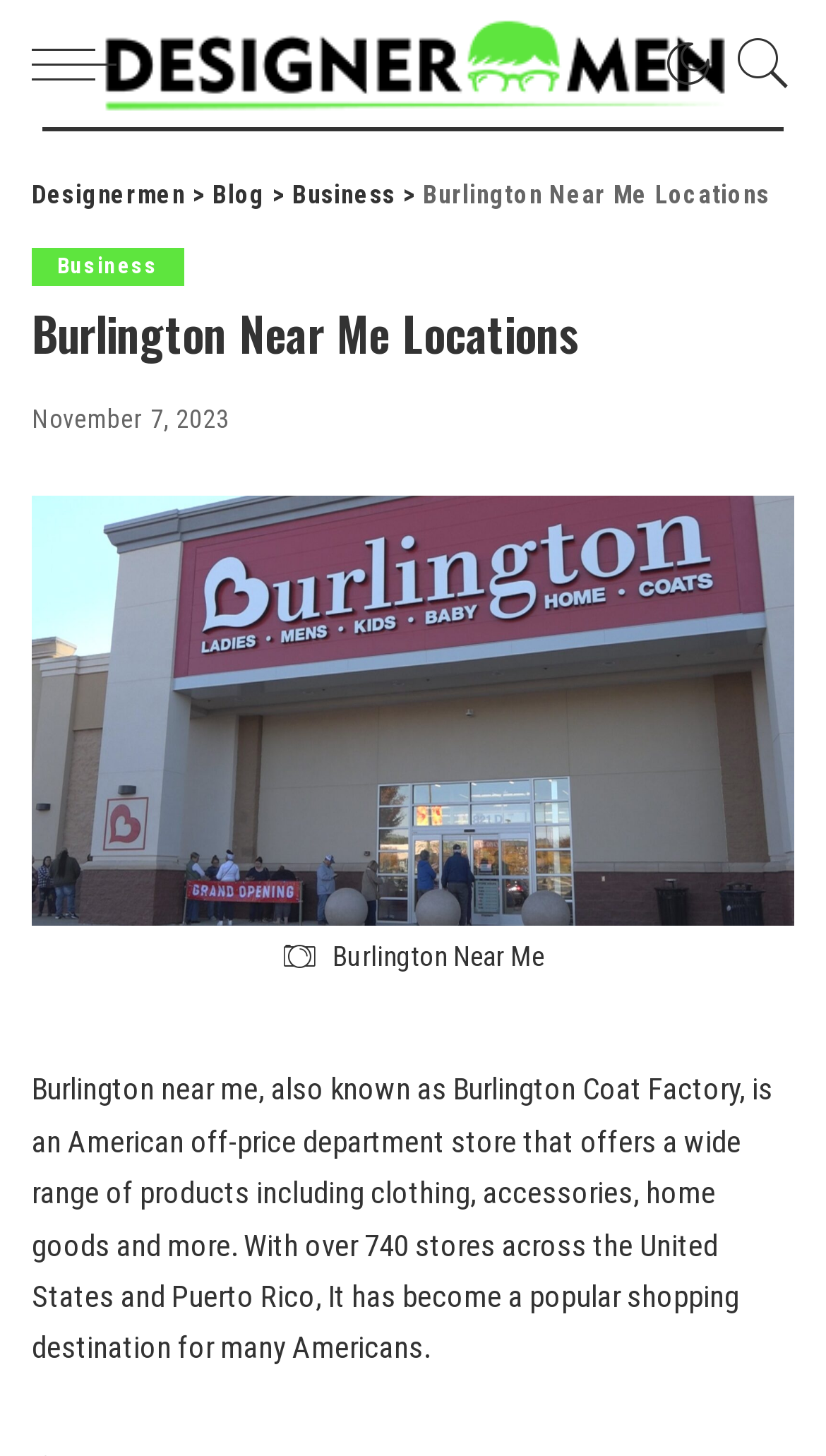What type of store is Burlington?
Give a single word or phrase as your answer by examining the image.

off-price department store